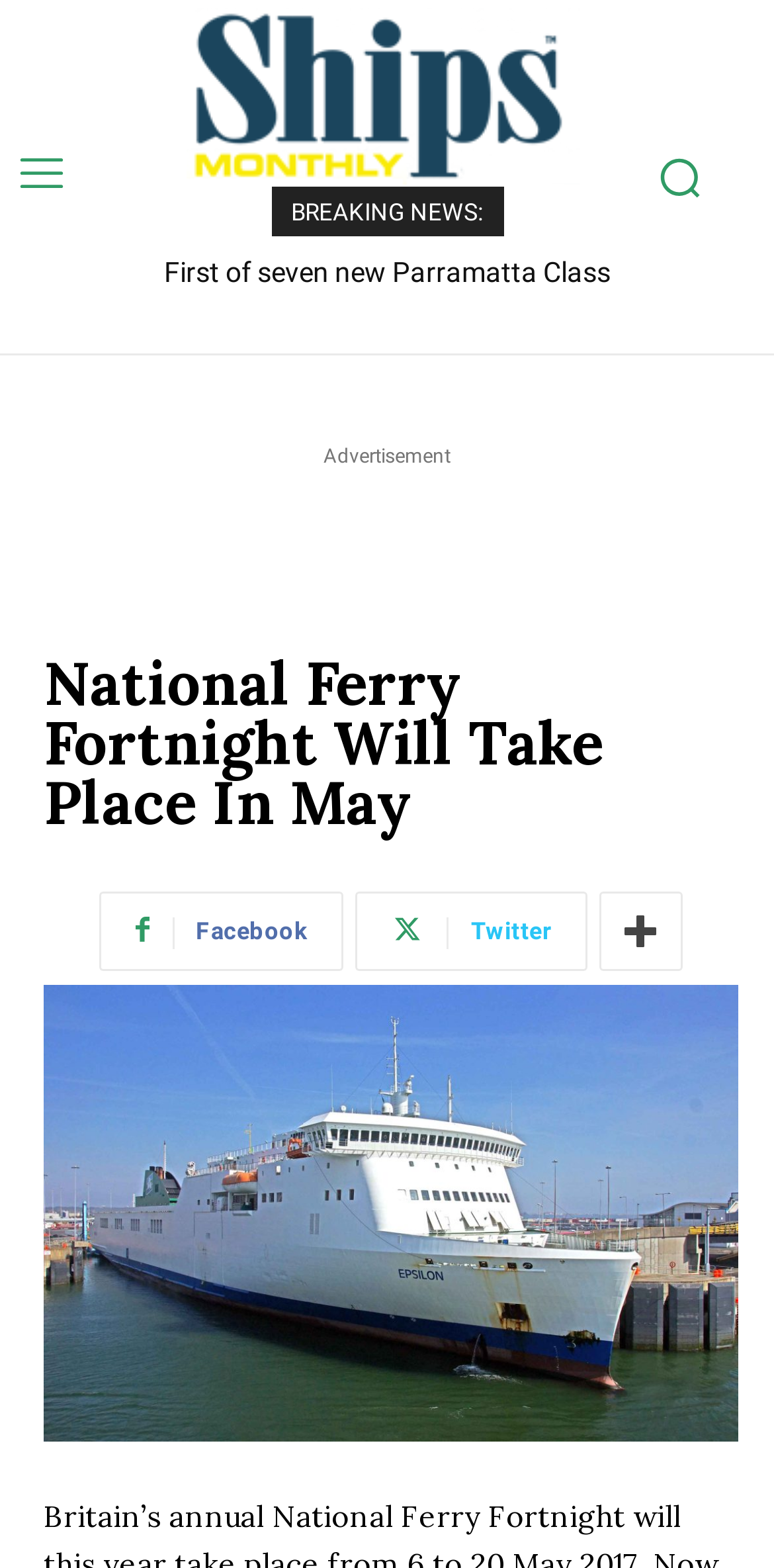Please extract the title of the webpage.

National Ferry Fortnight Will Take Place In May